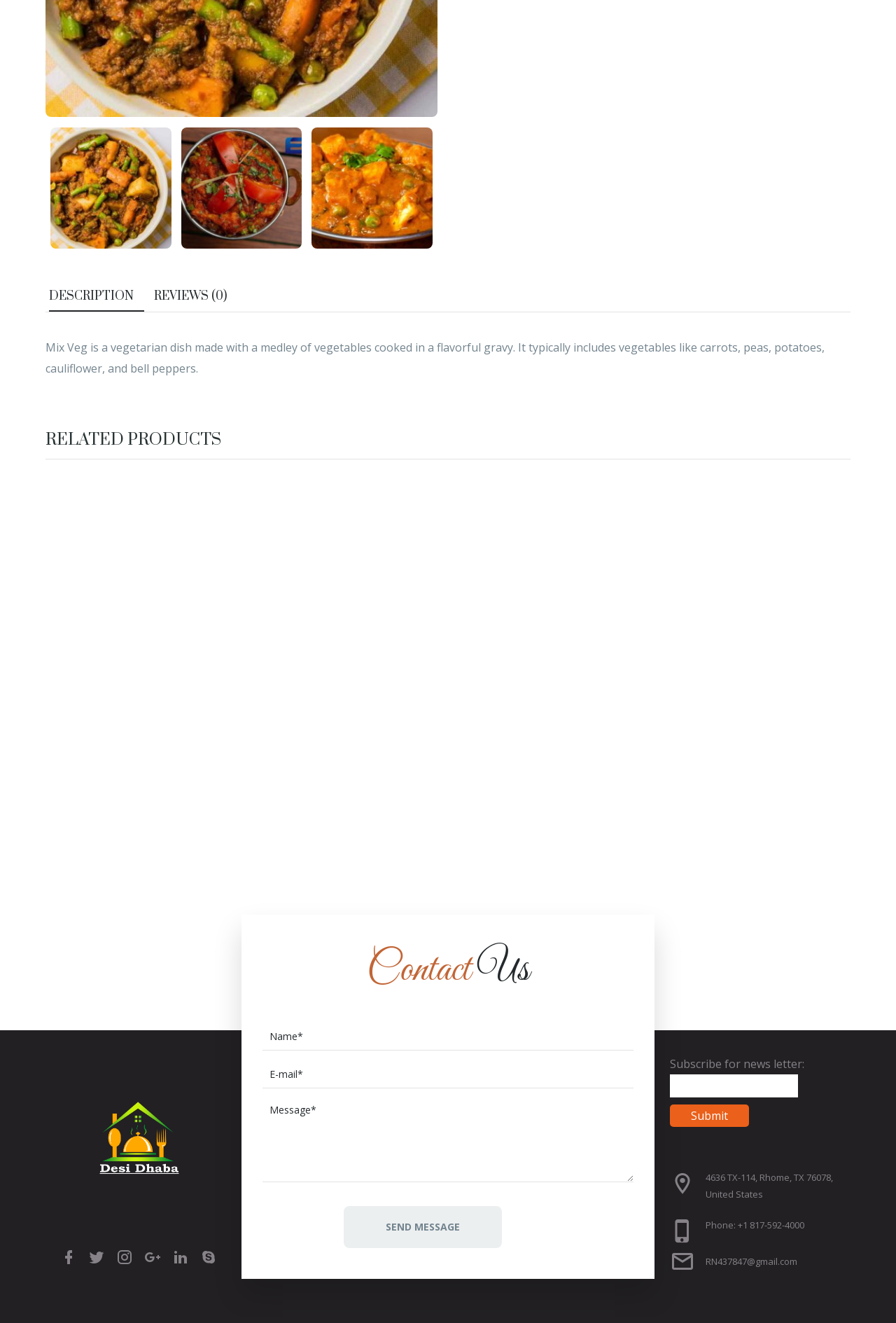What is the contact phone number?
Please provide a comprehensive answer based on the details in the screenshot.

The contact phone number is provided at the bottom of the webpage as +1 817-592-4000.